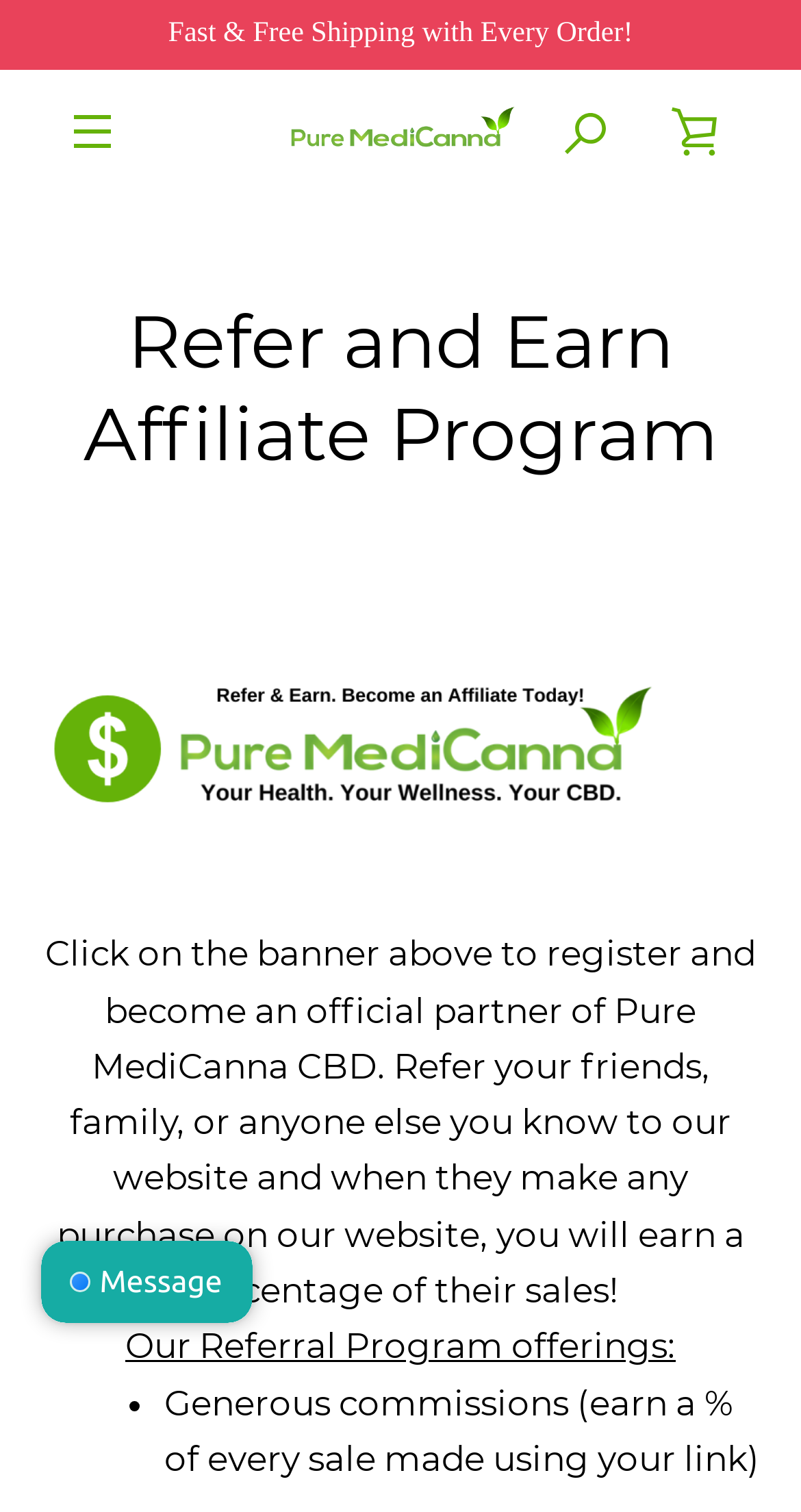Determine the bounding box coordinates of the clickable region to execute the instruction: "Click on the 'PMC' link". The coordinates should be four float numbers between 0 and 1, denoted as [left, top, right, bottom].

[0.344, 0.066, 0.656, 0.107]